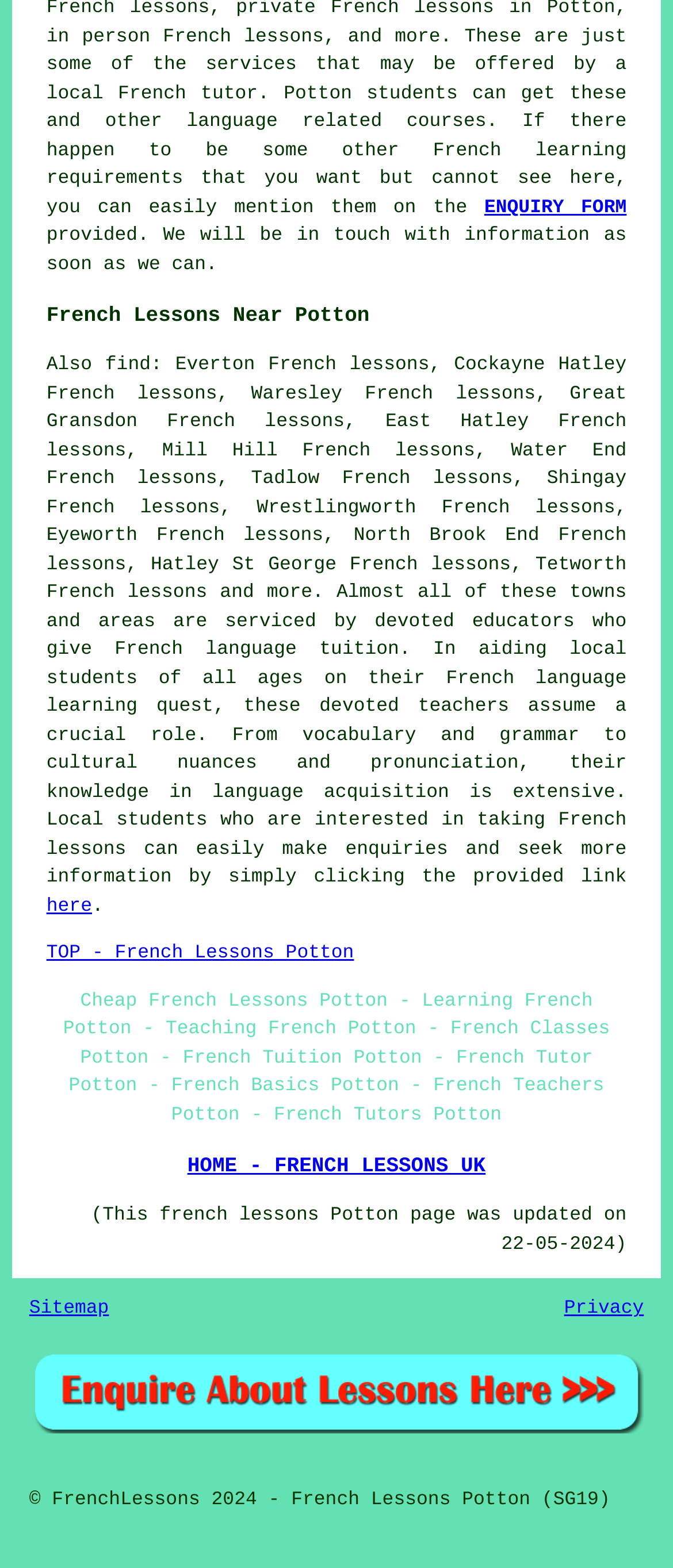Provide a short answer using a single word or phrase for the following question: 
What is the update date of the webpage?

22-05-2024